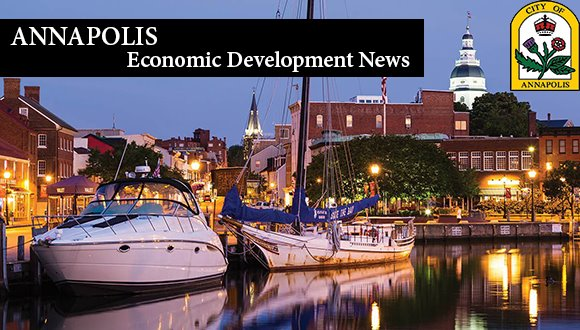Offer a detailed explanation of what is depicted in the image.

The image titled "Annapolis Economic Development Newsletter Banner" showcases a picturesque view of the Annapolis waterfront at dusk. Prominently featured are several boats docked along the serene waters, reflecting the charming architecture and vibrant atmosphere of the city. The backdrop includes historical buildings, with the iconic Maryland State House dome visible, emphasizing the city's rich heritage. The banner prominently displays the text "ANNAPOLIS Economic Development News" in bold, contrasting fonts atop a black background, effectively conveying the focus on local economic initiatives. Additionally, the city logo can be seen in the upper right corner, reinforcing the official nature of the publication. This imagery highlights Annapolis as a hub for economic development and community support.